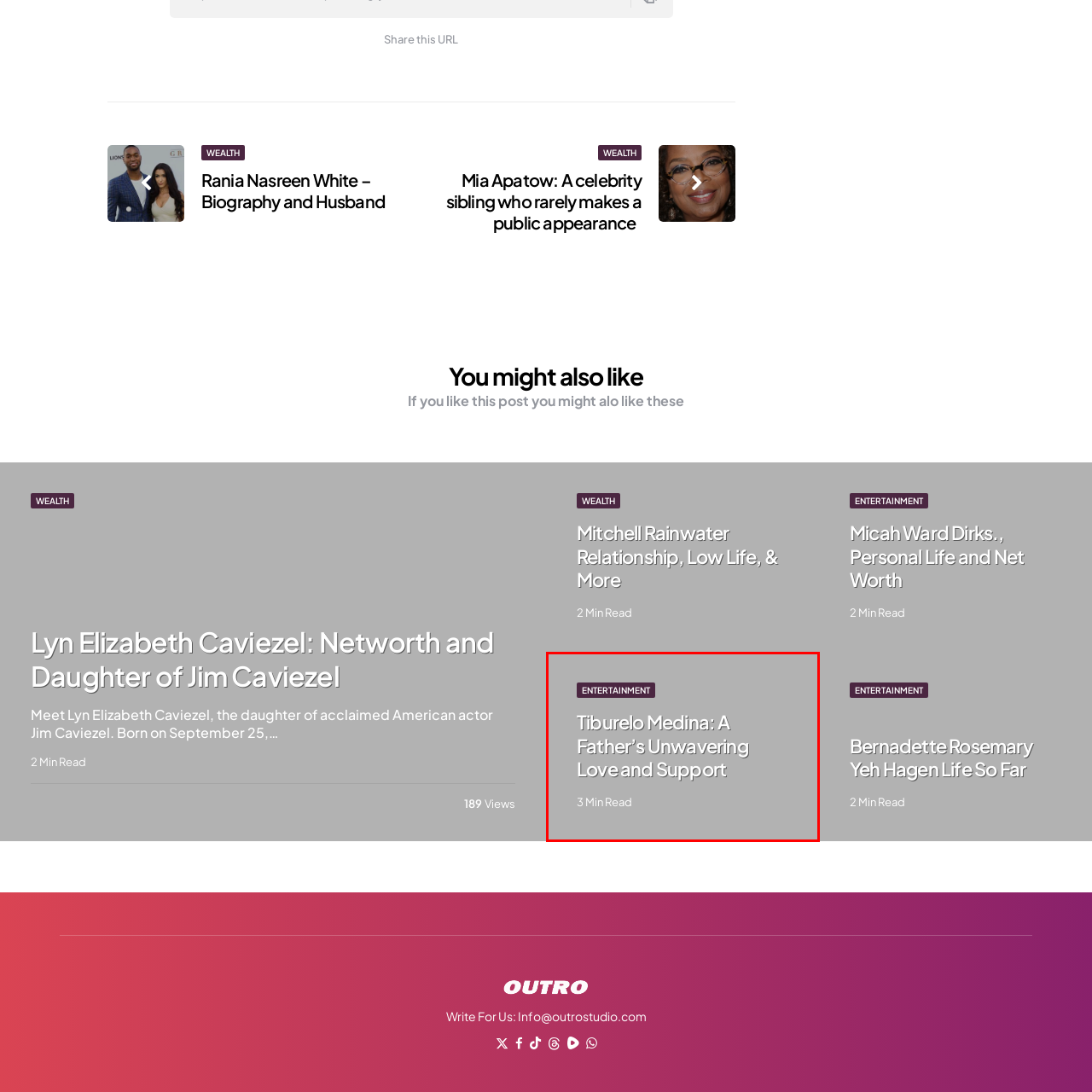What is the primary theme of the article?
Study the image within the red bounding box and deliver a detailed answer.

The caption highlights the significance of paternal bonds and emphasizes the importance of family values and emotional support, which suggests that the primary theme of the article revolves around these aspects.